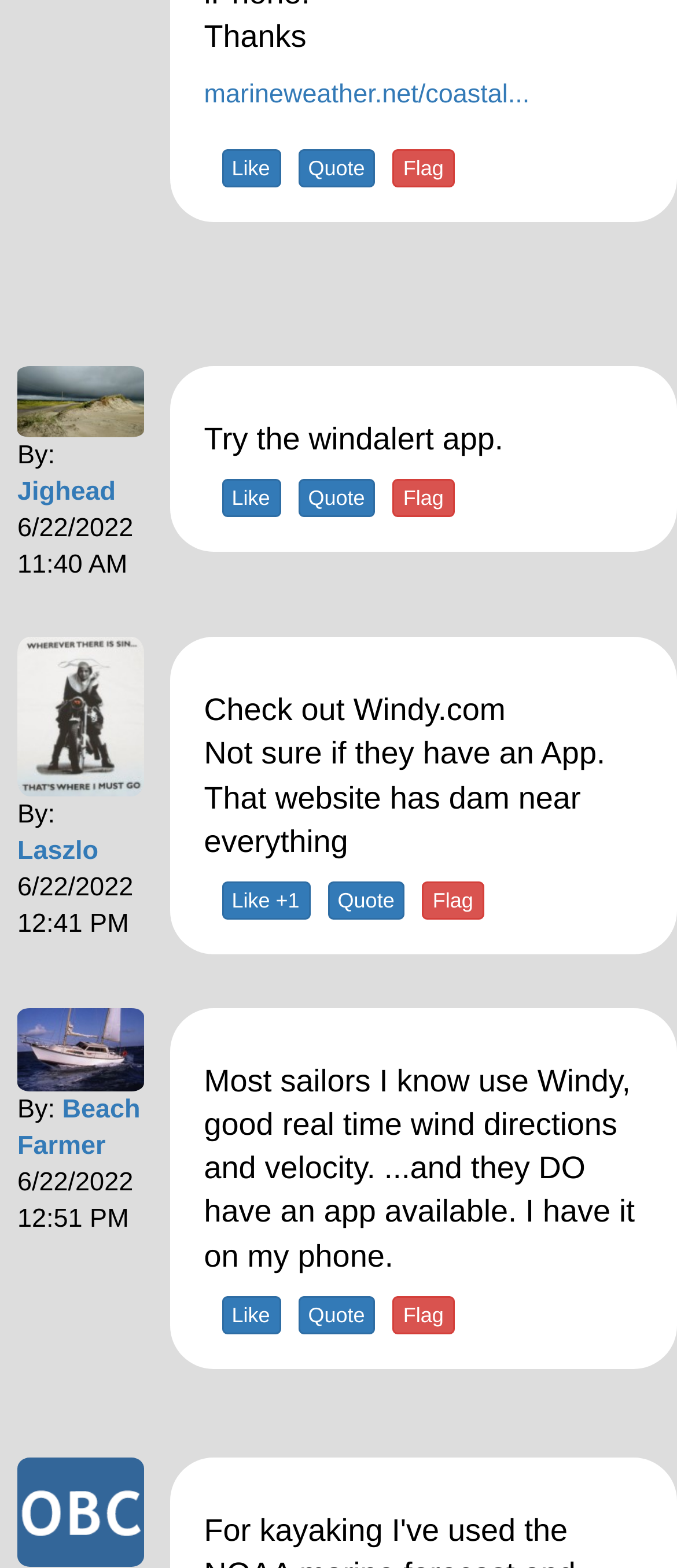What is the content of the static text above the link 'Quote' in the second post?
Look at the image and respond with a one-word or short phrase answer.

By: